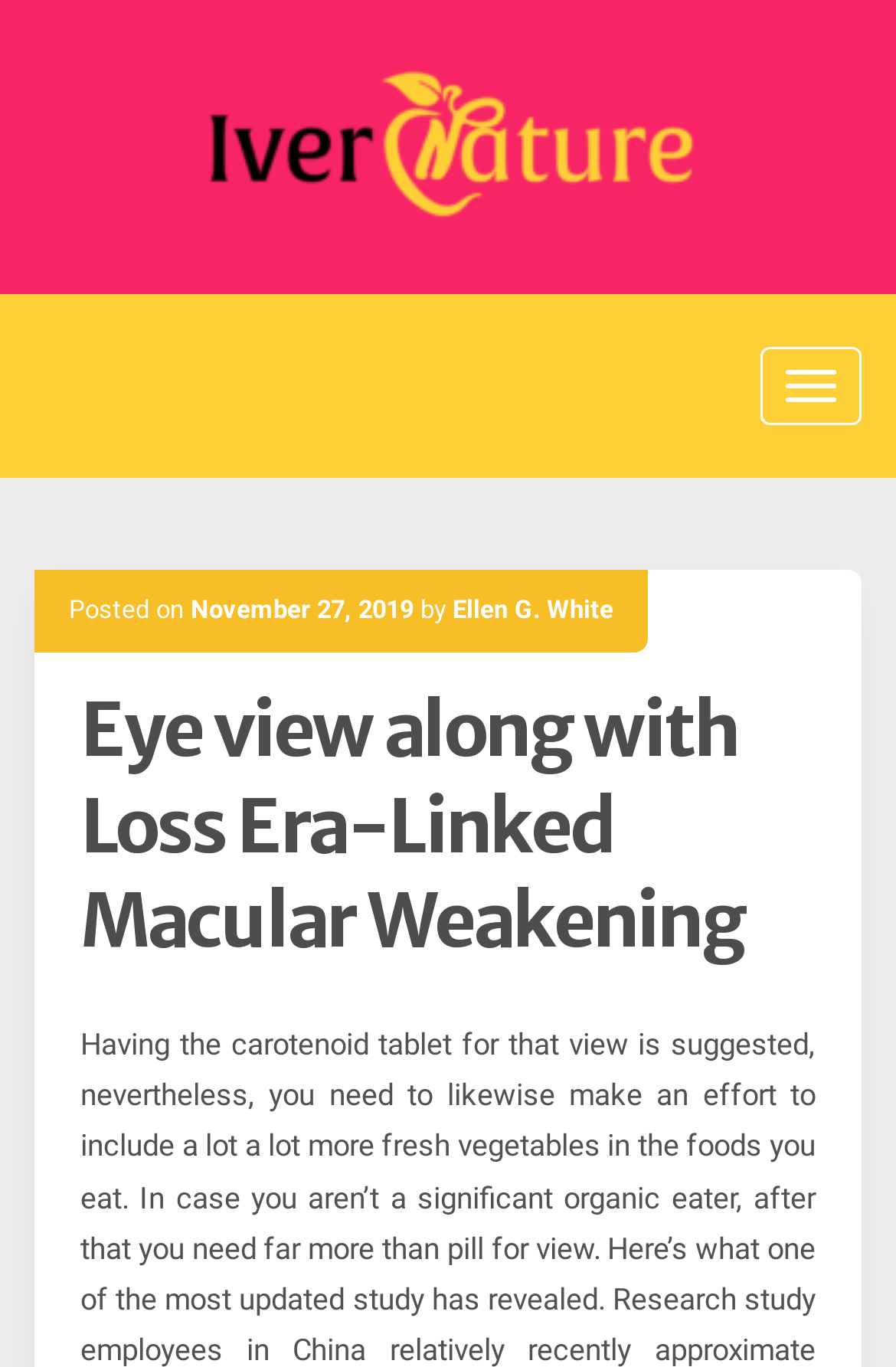Is there a button on the webpage?
Using the information presented in the image, please offer a detailed response to the question.

I found a button on the webpage by looking at the button element with no description.